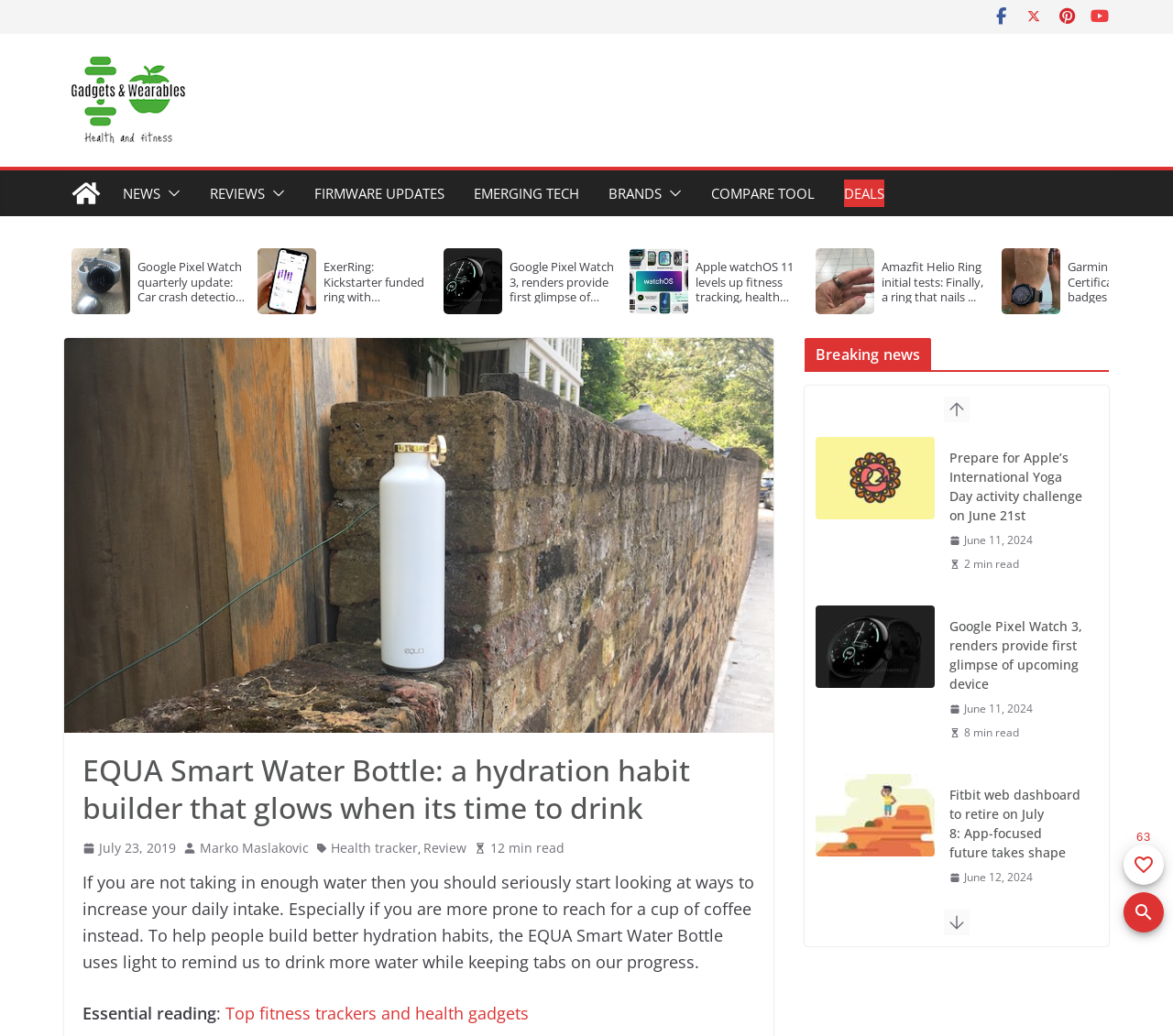Generate a comprehensive description of the webpage.

This webpage is a review of the Equa Smart Water Bottle, a gadget that encourages users to drink more water and tracks their intake. At the top of the page, there are several links to different categories, including "Gadgets & Wearables", "NEWS", "REVIEWS", and "FIRMWARE UPDATES", among others. These links are accompanied by small icons.

Below these links, there is a large image of the Equa Smart Water Bottle, which takes up most of the width of the page. Above the image, there is a heading that reads "EQUA Smart Water Bottle: a hydration habit builder that glows when its time to drink". Below the image, there is a brief summary of the product, which explains that it uses light to remind users to drink more water and tracks their progress.

To the right of the image, there is a section with several links to related news articles, including "Google Pixel Watch quarterly update: Car crash detection & more" and "Amazfit Helio Ring initial tests: Finally, a ring that nails...". Each link is accompanied by a small image.

Further down the page, there is a section with a heading that reads "Breaking news". This section contains several links to news articles, including "Google Pixel Watch 3, renders provide first glimpse of upcoming device" and "Fitbit web dashboard to retire on July 8: App-focused future takes shape". Each link is accompanied by a small image and a brief summary of the article.

Throughout the page, there are several buttons and links that allow users to navigate to different sections of the website or to read more about specific topics. There are also several images and icons scattered throughout the page, which add visual interest and help to break up the text.